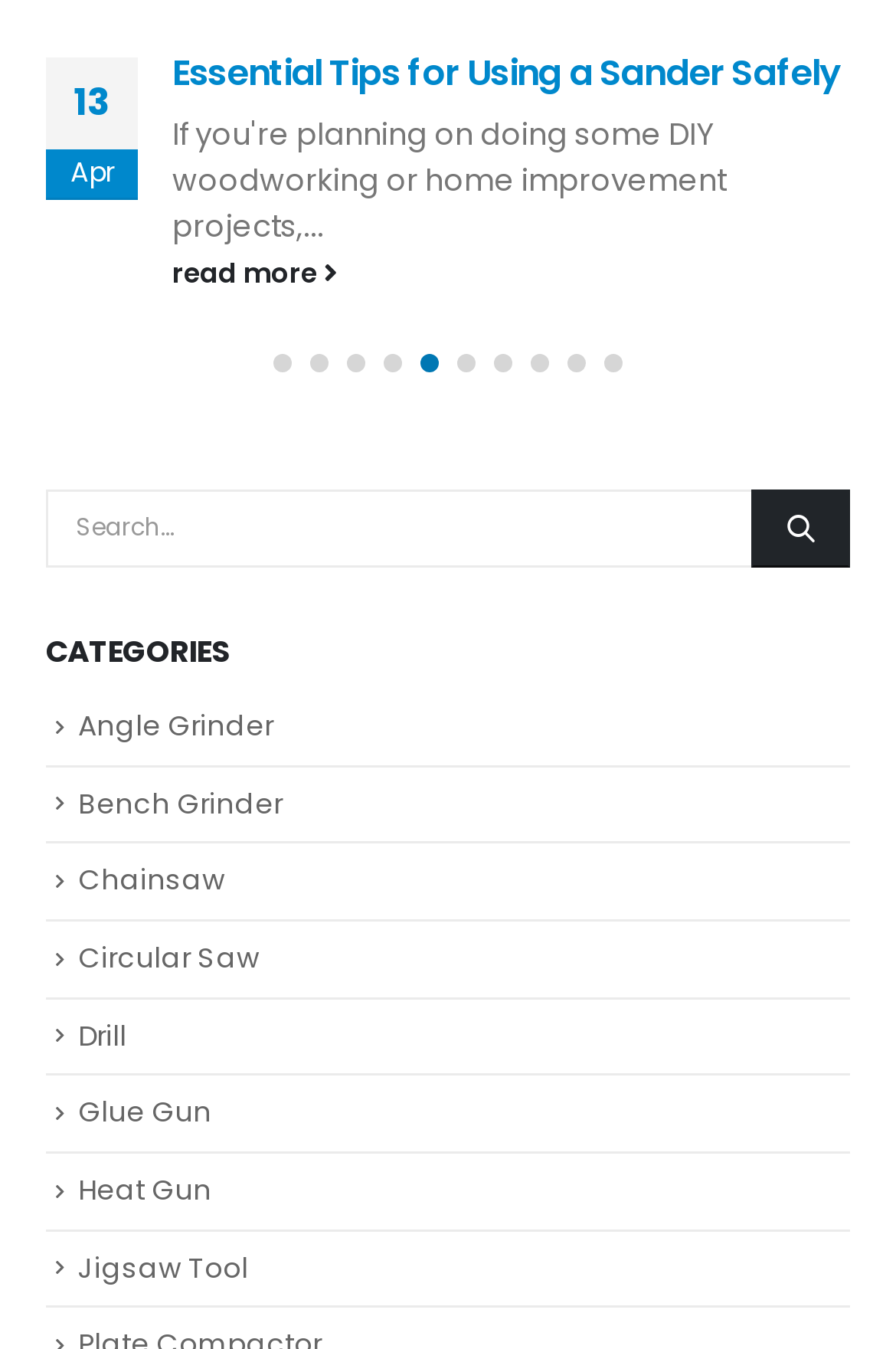Please specify the bounding box coordinates of the area that should be clicked to accomplish the following instruction: "read more about battery-powered lawn care tools". The coordinates should consist of four float numbers between 0 and 1, i.e., [left, top, right, bottom].

[0.192, 0.186, 0.949, 0.22]